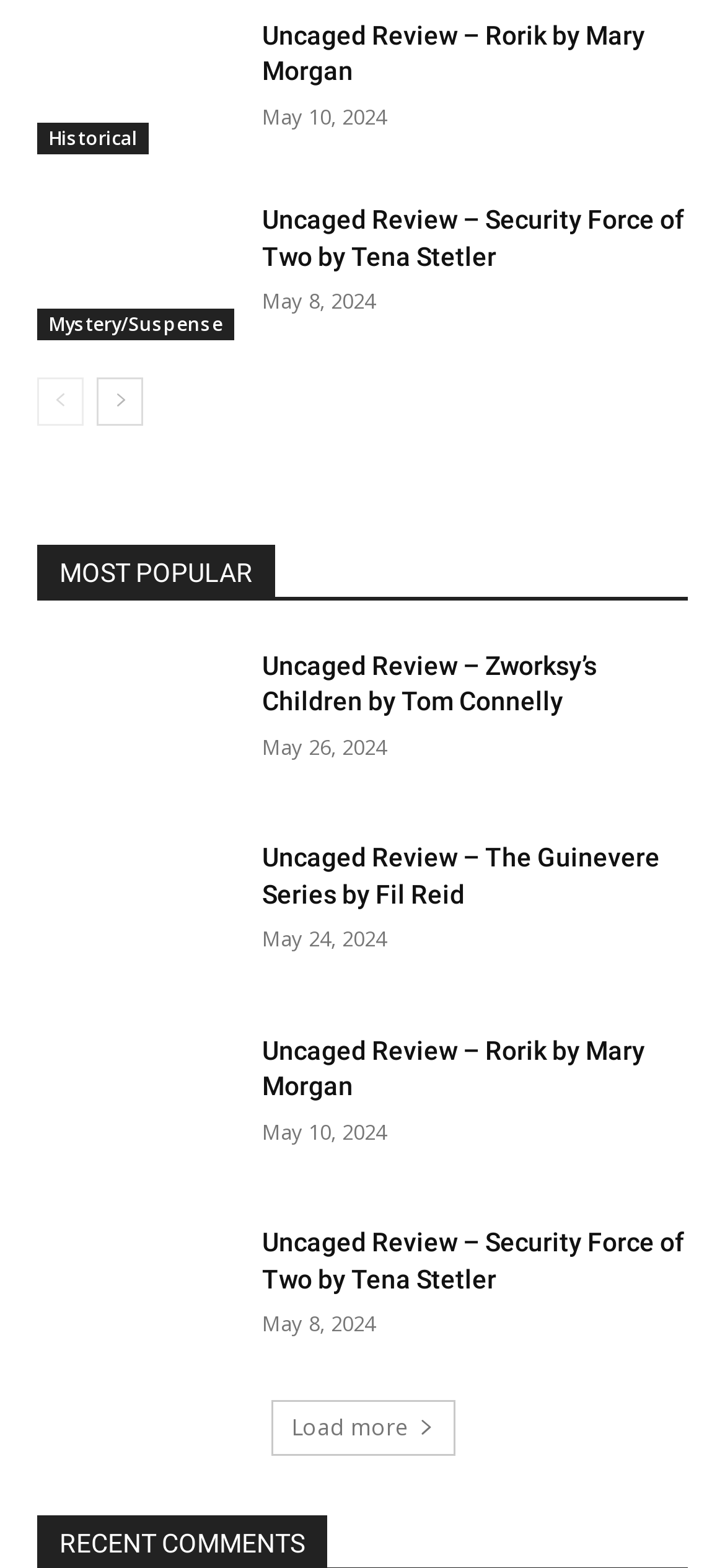Specify the bounding box coordinates of the element's area that should be clicked to execute the given instruction: "View the review of 'Rorik by Mary Morgan'". The coordinates should be four float numbers between 0 and 1, i.e., [left, top, right, bottom].

[0.362, 0.012, 0.949, 0.058]